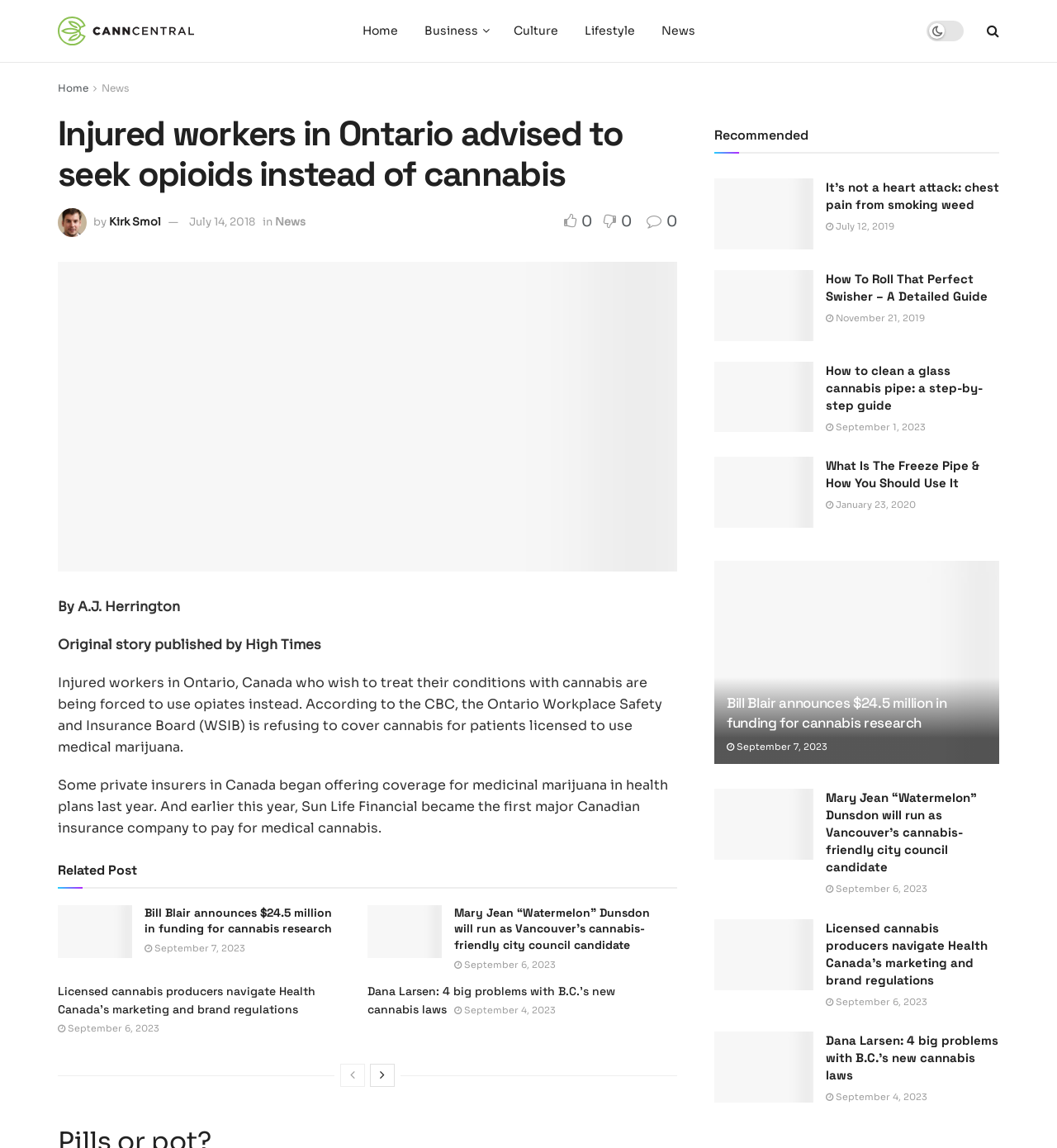What is the date of the article 'Bill Blair announces $24.5 million in funding for cannabis research'?
Using the image, provide a concise answer in one word or a short phrase.

September 7, 2023